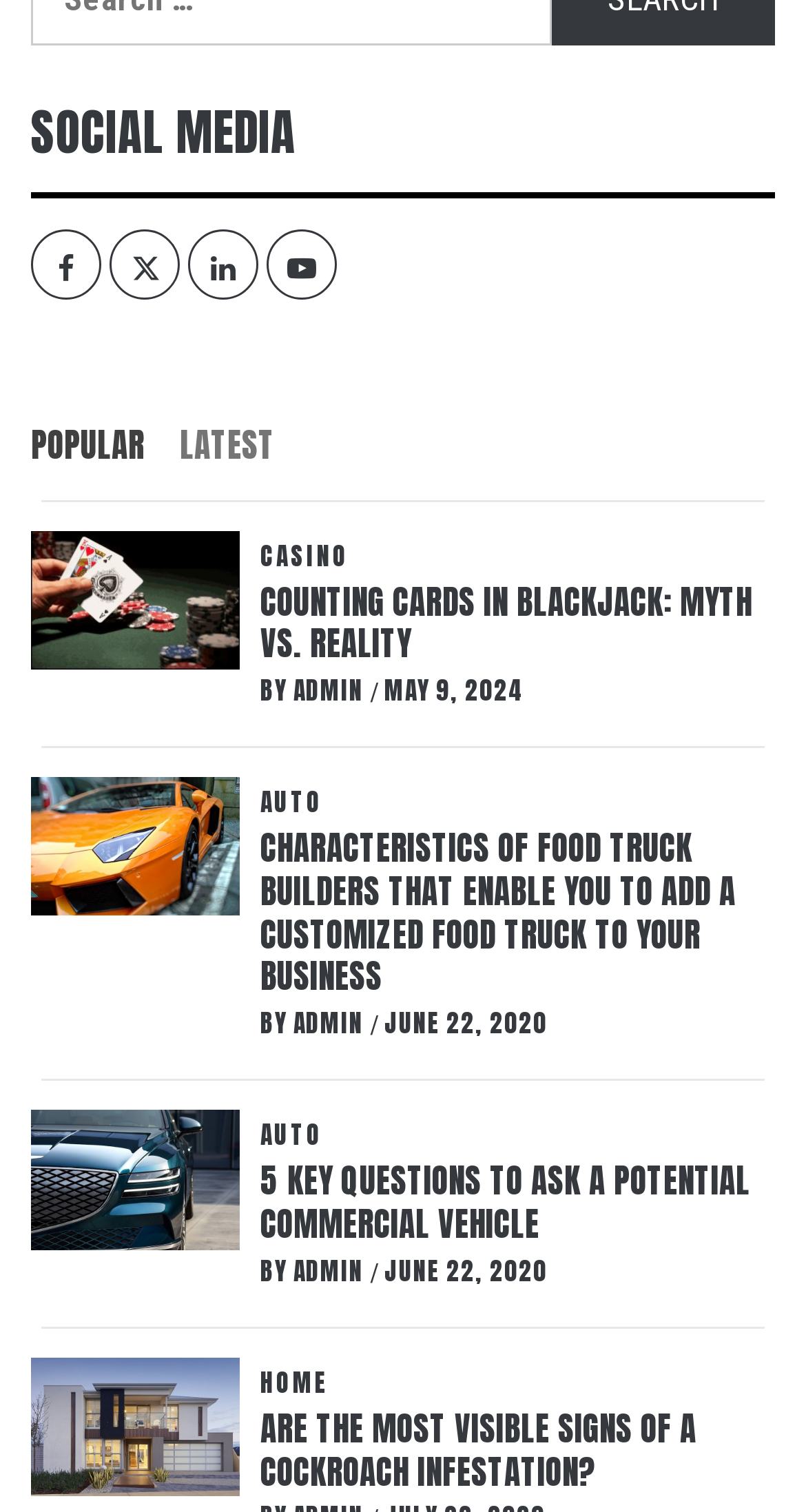Highlight the bounding box coordinates of the region I should click on to meet the following instruction: "Click on the HOME link".

[0.323, 0.906, 0.421, 0.922]